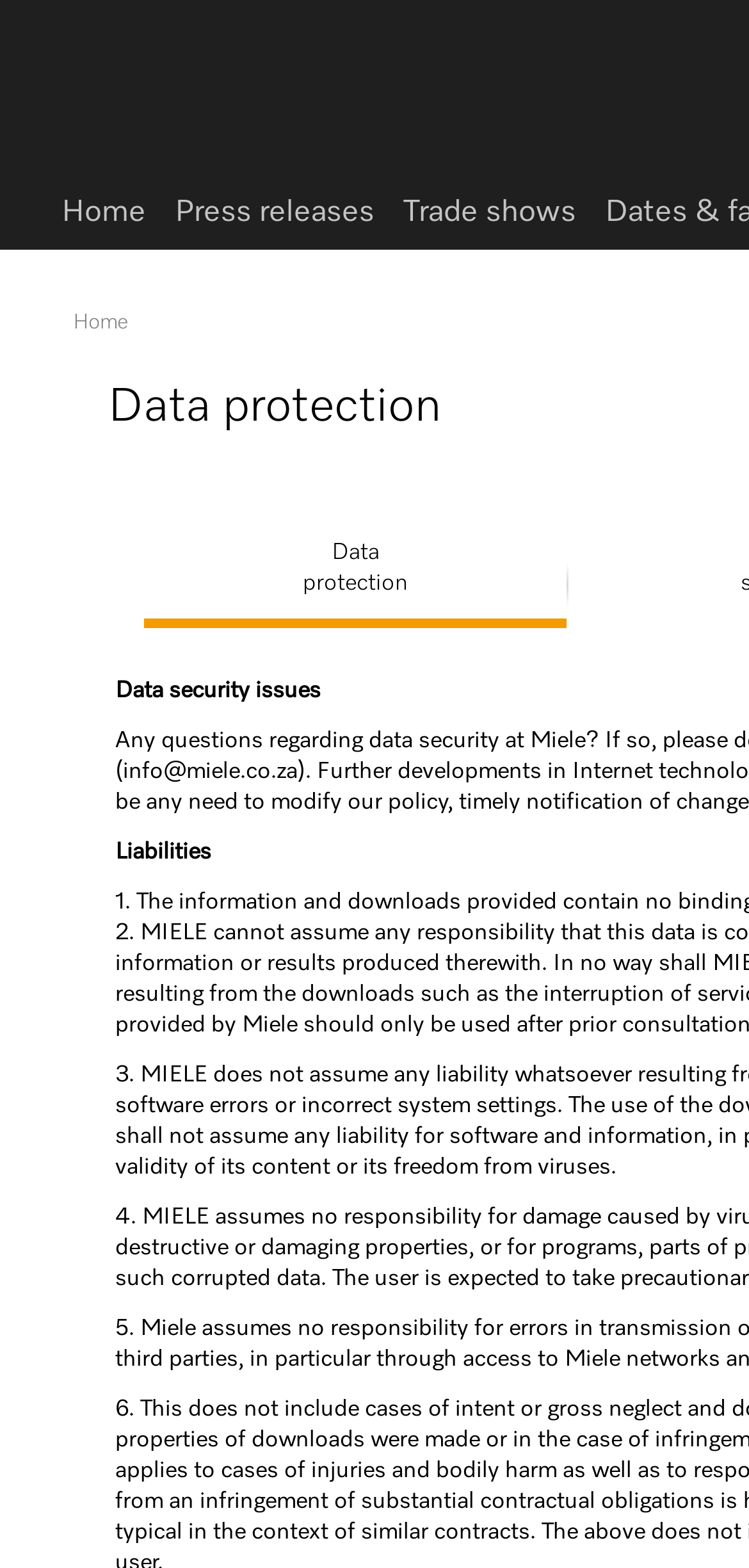Can you find the bounding box coordinates for the UI element given this description: "Press releases"? Provide the coordinates as four float numbers between 0 and 1: [left, top, right, bottom].

[0.233, 0.126, 0.5, 0.146]